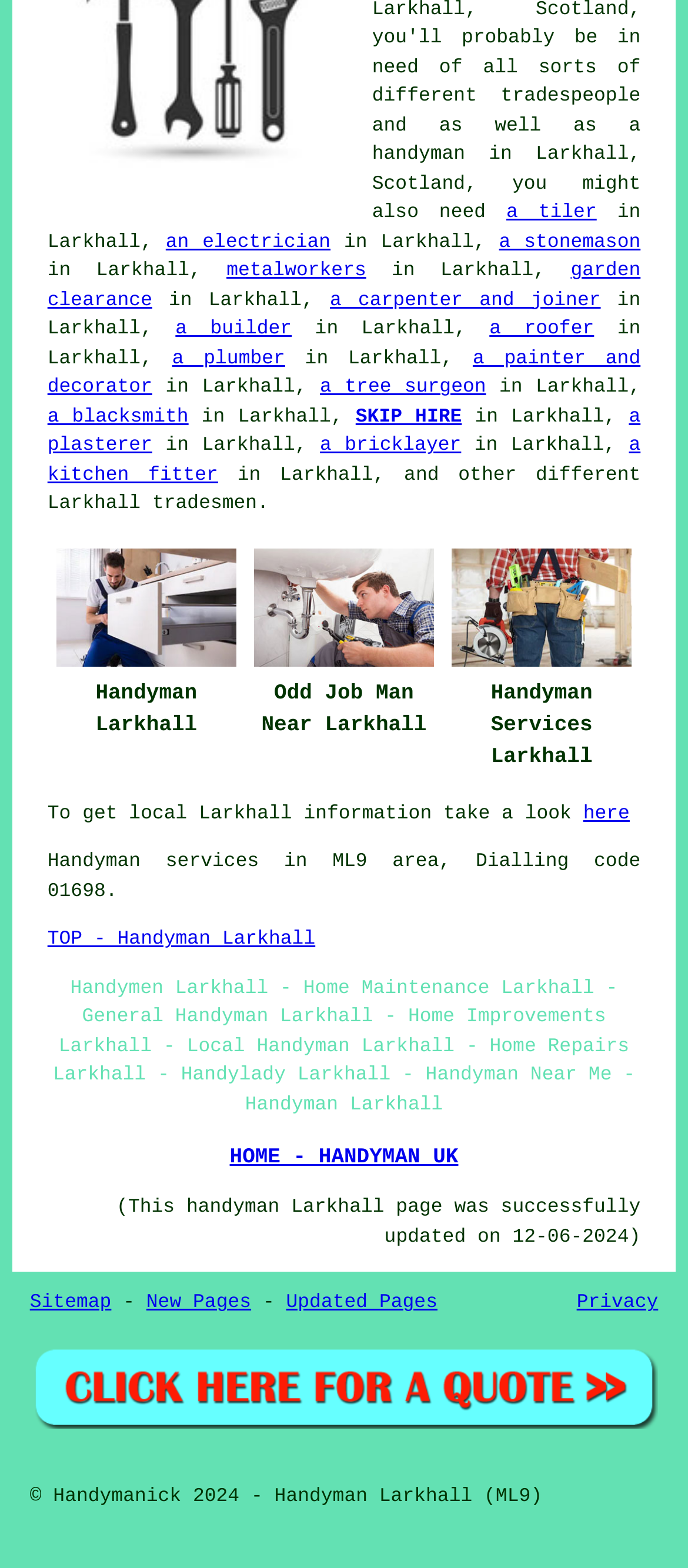What is the postcode area for Larkhall?
Based on the image, answer the question with a single word or brief phrase.

ML9